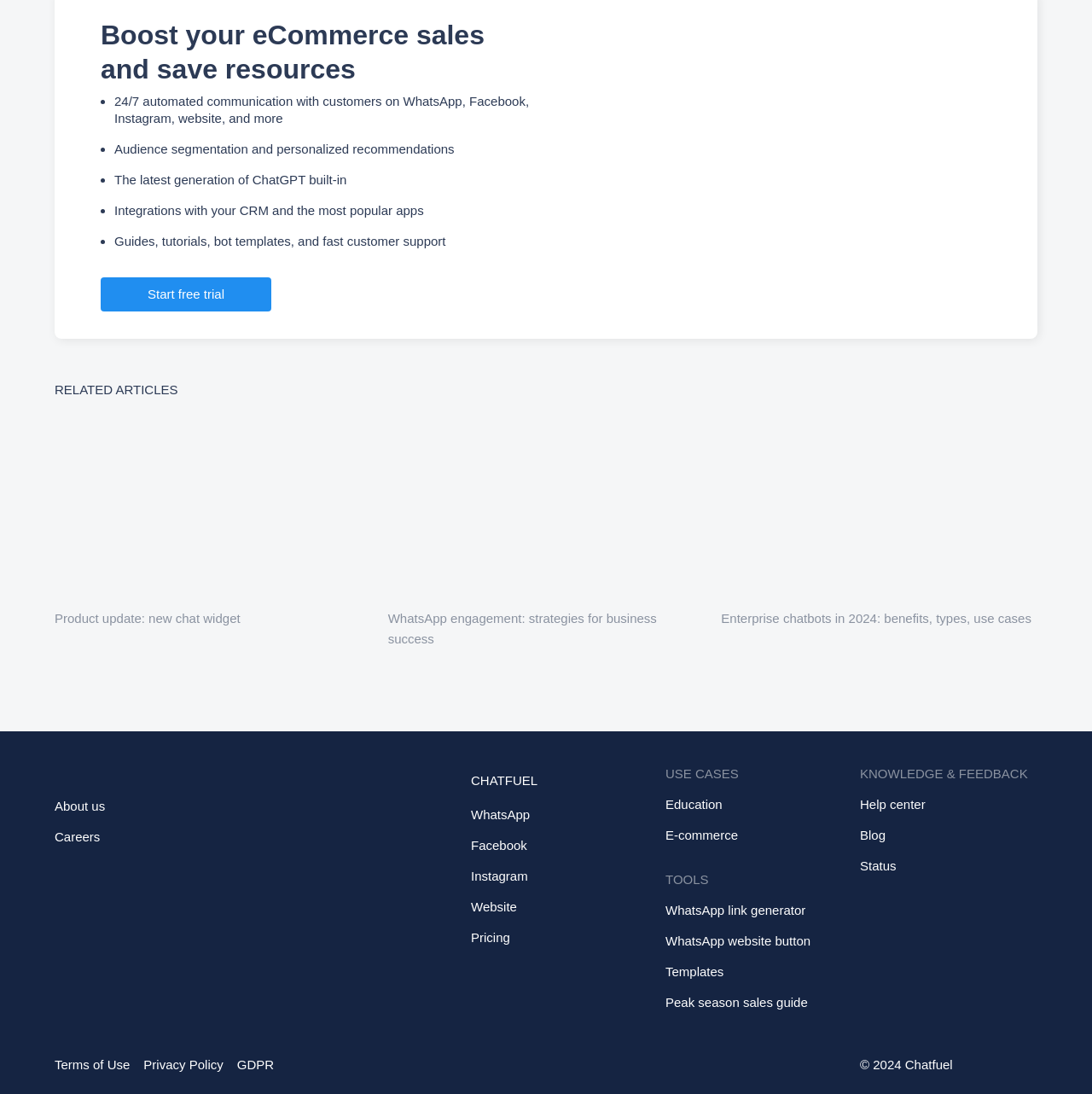What type of resources are available in the 'TOOLS' section?
Based on the image, give a one-word or short phrase answer.

WhatsApp link generator, etc.